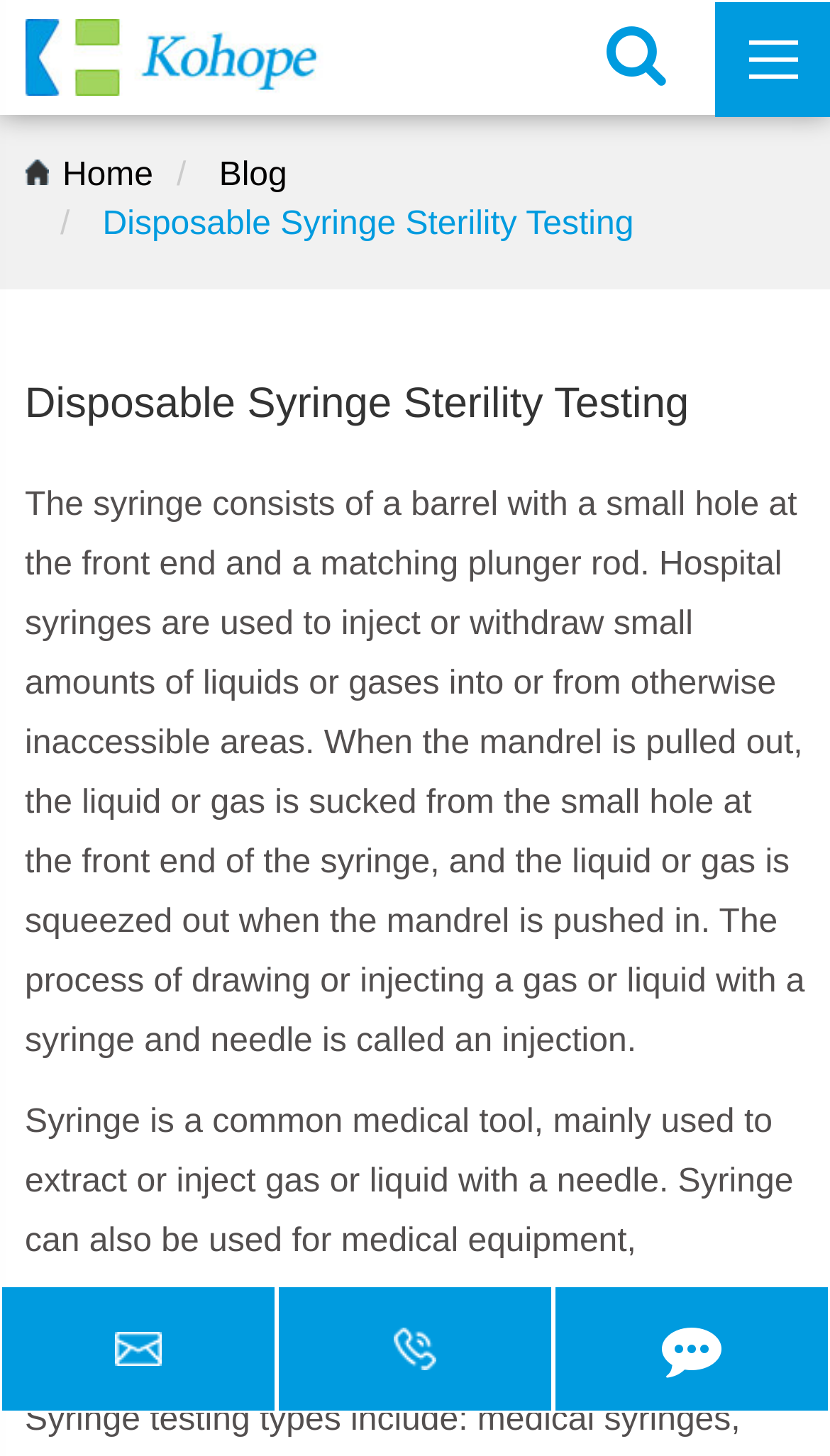Given the element description parent_node: 3 reviews aria-label="5.00 stars", identify the bounding box coordinates for the UI element on the webpage screenshot. The format should be (top-left x, top-left y, bottom-right x, bottom-right y), with values between 0 and 1.

None